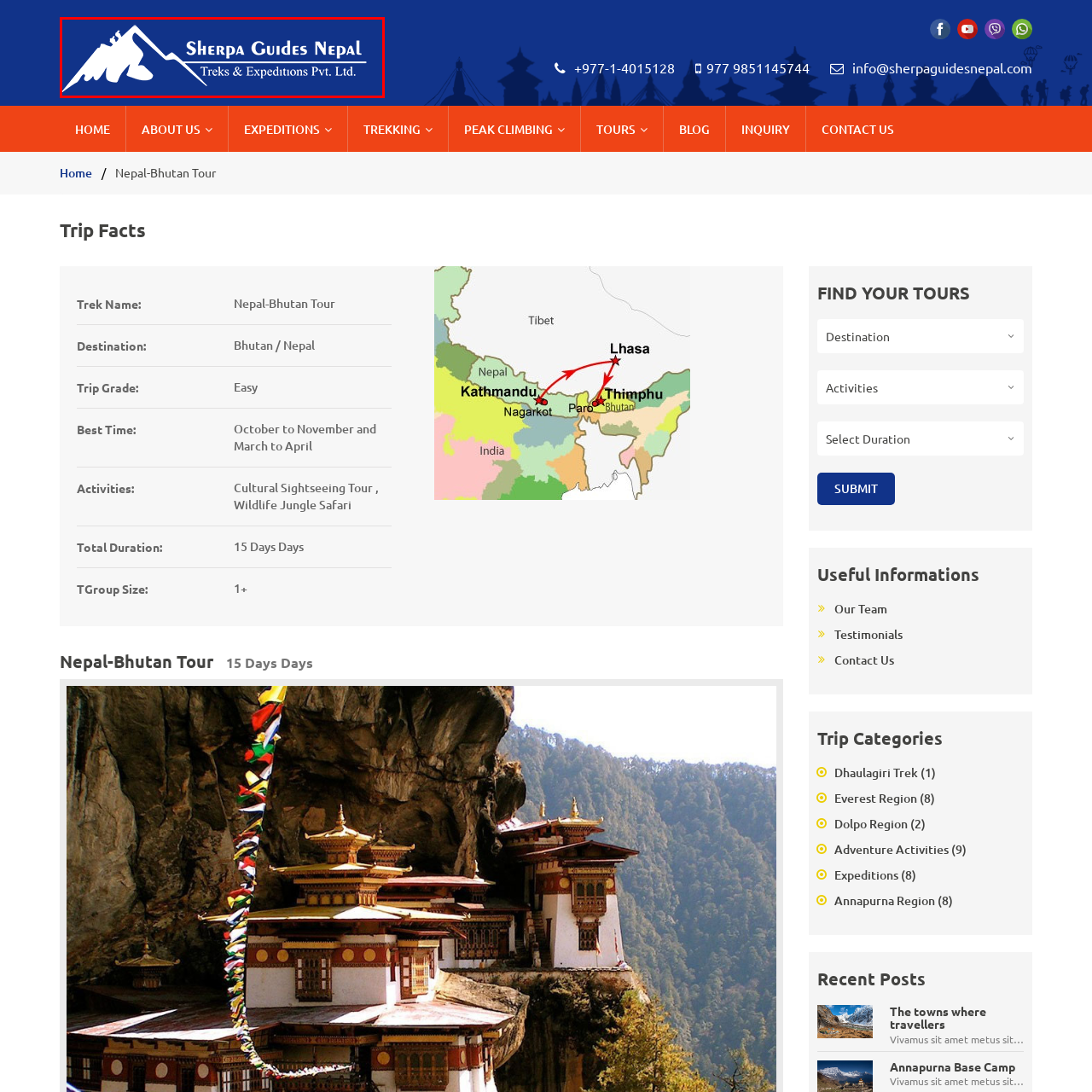What is the font style of the company name?
Take a close look at the image highlighted by the red bounding box and answer the question thoroughly based on the details you see.

The name 'SHERPA GUIDES NEPAL' is showcased in a bold, stylized font, highlighting the brand's identity as an expert in trekking and travel in Nepal.